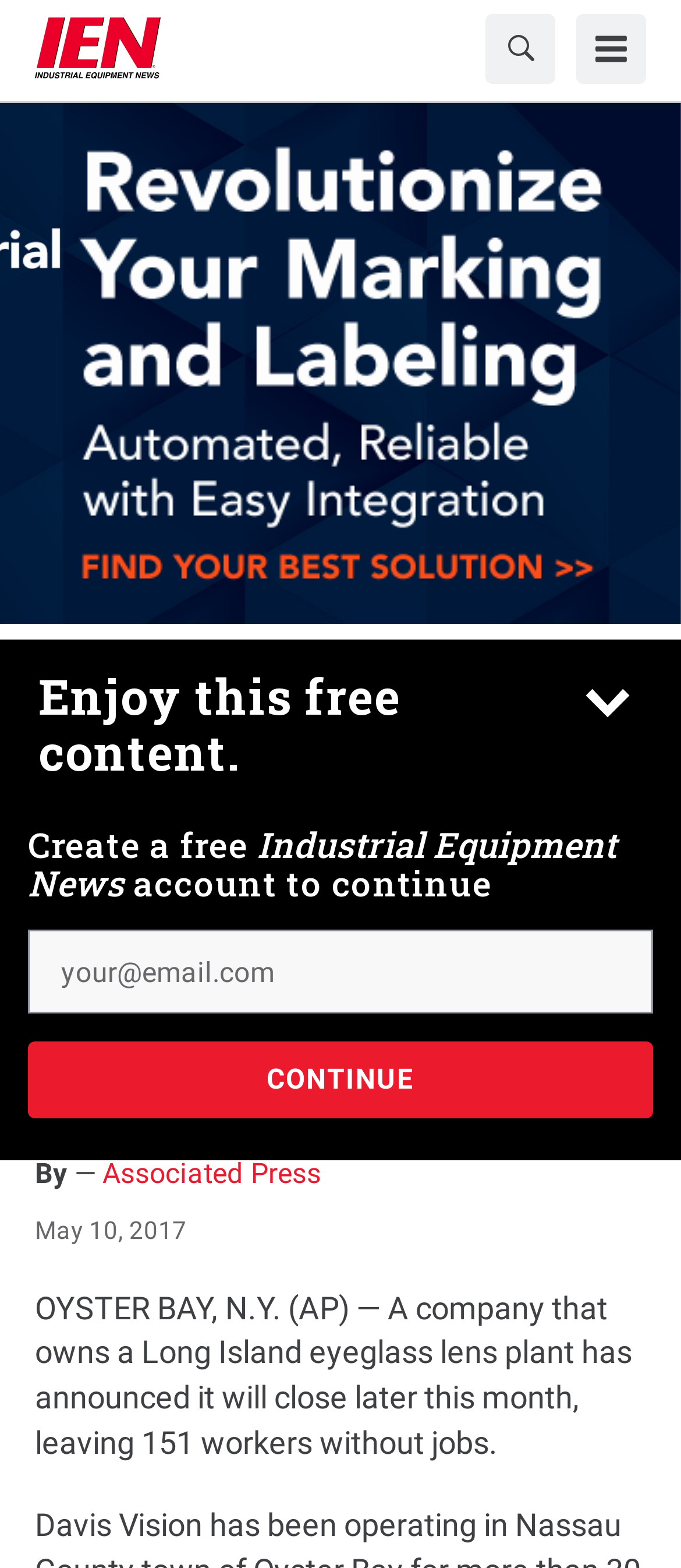Please find the bounding box coordinates for the clickable element needed to perform this instruction: "Enter email address".

[0.041, 0.593, 0.959, 0.646]